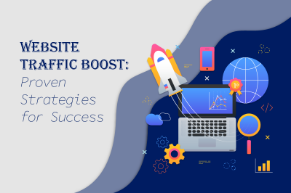Observe the image and answer the following question in detail: What is the purpose of the analytical tools icon?

The analytical tools icon is included in the design to signify the importance of data analysis in digital marketing, which is essential for making data-driven decisions to enhance website performance and increase traffic.